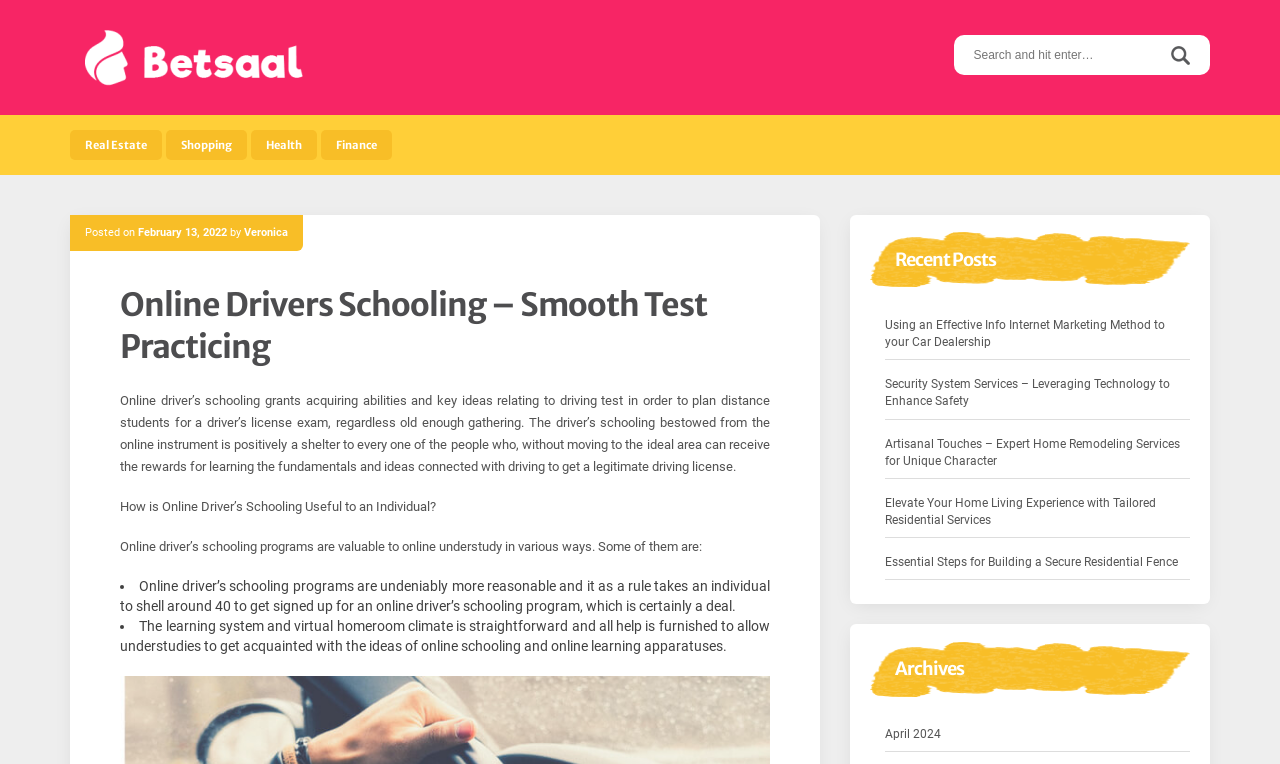How much does an online driver’s schooling program typically cost?
Kindly give a detailed and elaborate answer to the question.

According to the webpage, online driver’s schooling programs are relatively affordable, and it usually takes an individual to shell around 40 to get signed up for an online driver’s schooling program.